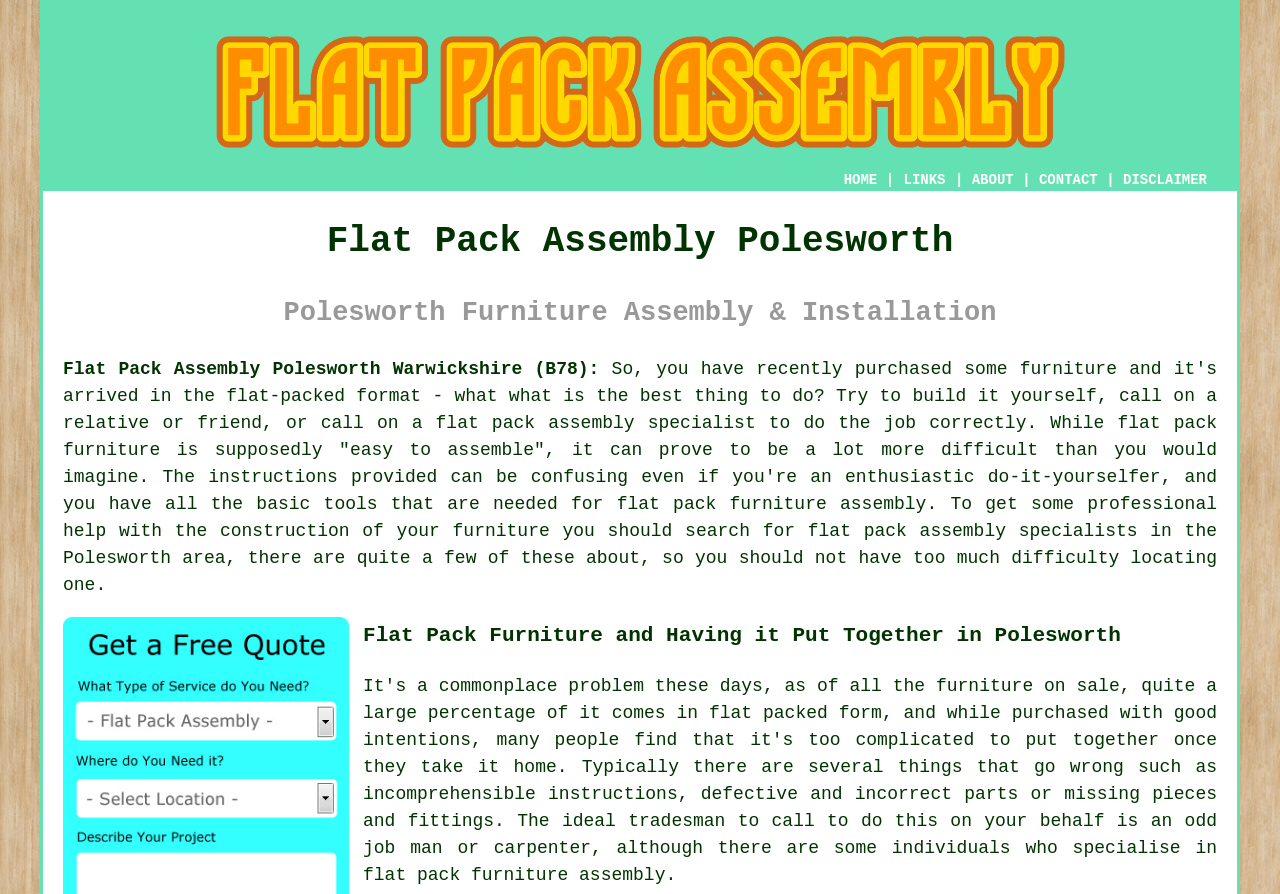From the webpage screenshot, identify the region described by flat pack furniture assembly. Provide the bounding box coordinates as (top-left x, top-left y, bottom-right x, bottom-right y), with each value being a floating point number between 0 and 1.

[0.482, 0.553, 0.724, 0.575]